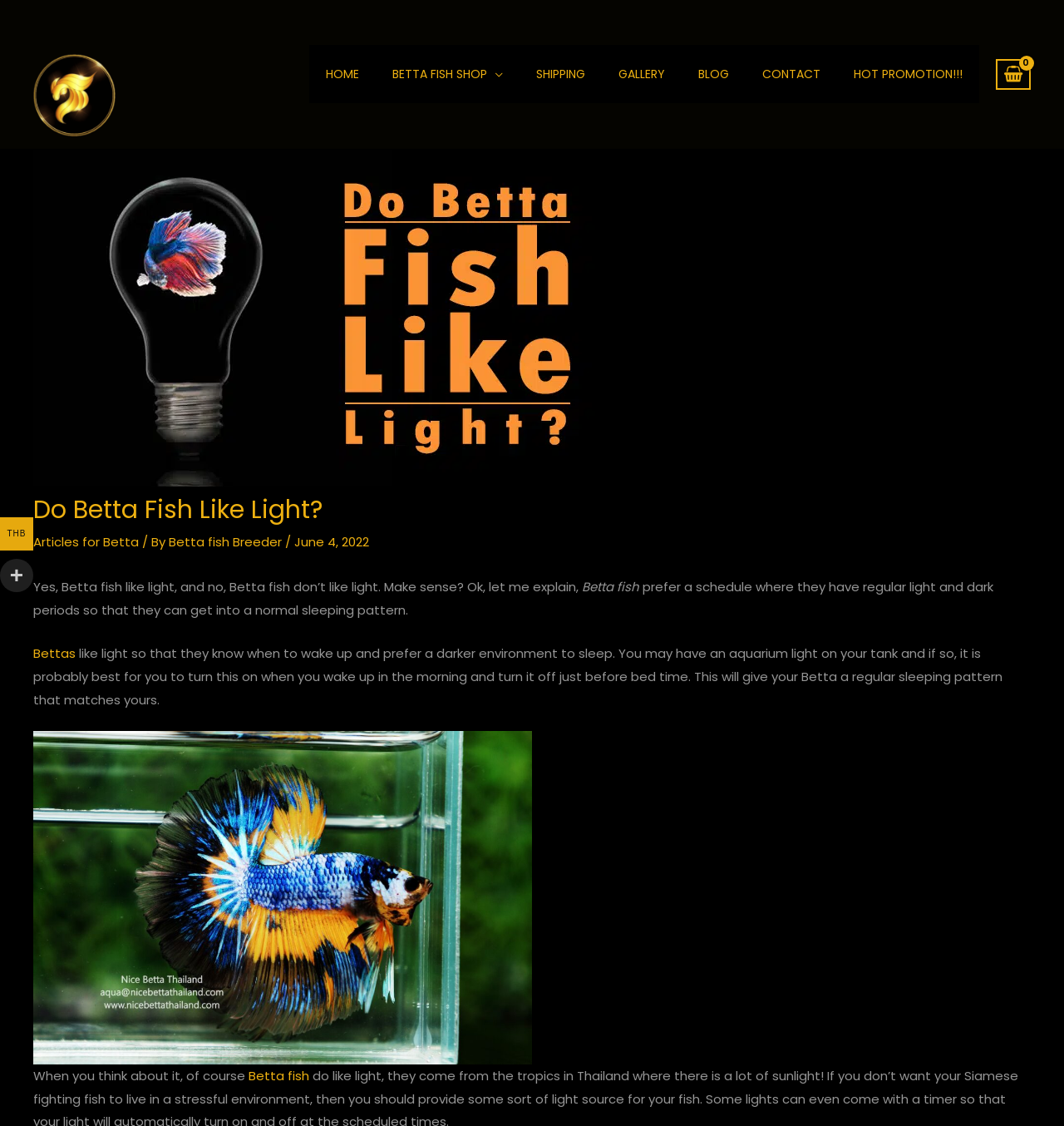Determine which piece of text is the heading of the webpage and provide it.

Do Betta Fish Like Light?